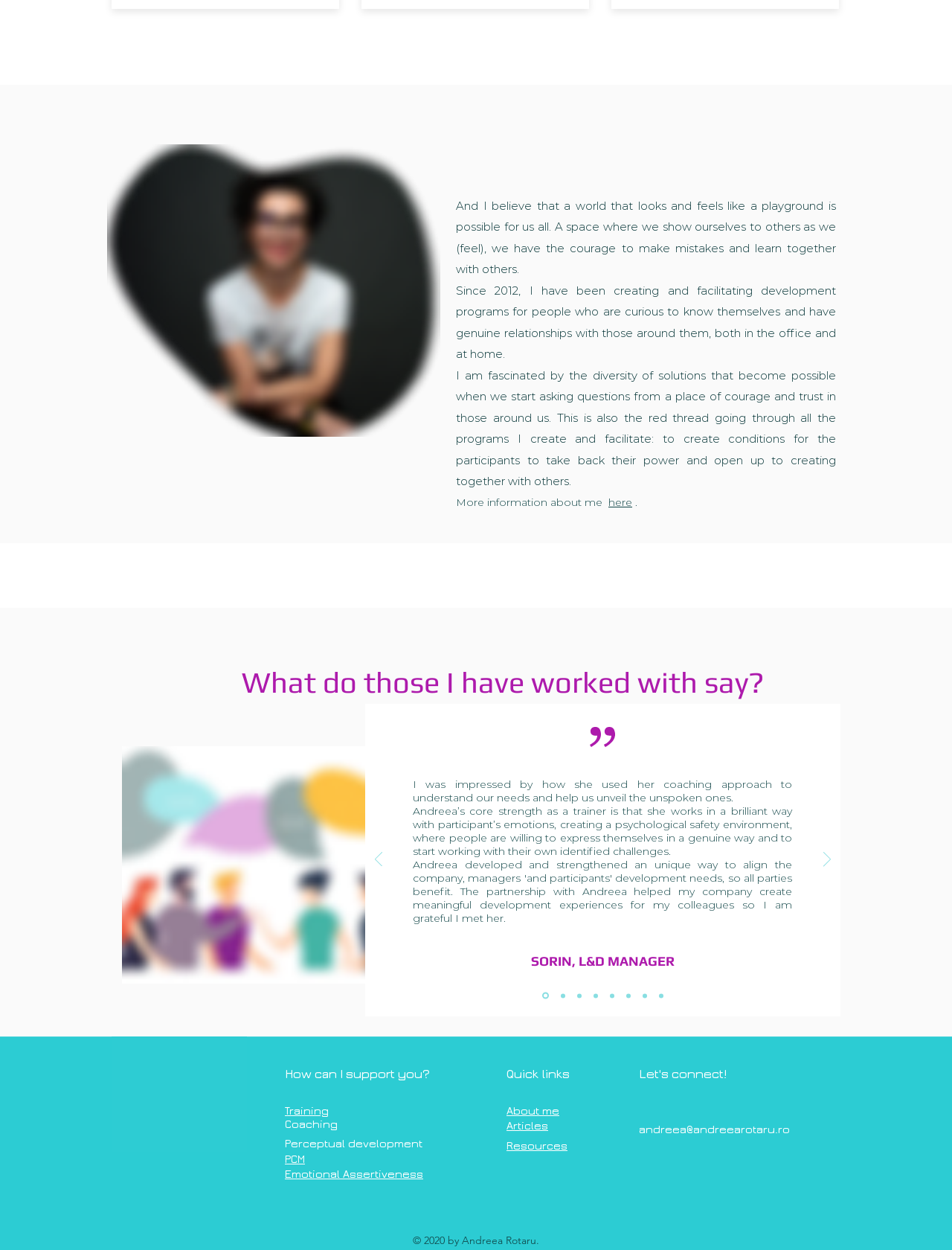Please determine the bounding box coordinates of the element to click in order to execute the following instruction: "Go to the 'Training' page". The coordinates should be four float numbers between 0 and 1, specified as [left, top, right, bottom].

[0.299, 0.884, 0.345, 0.893]